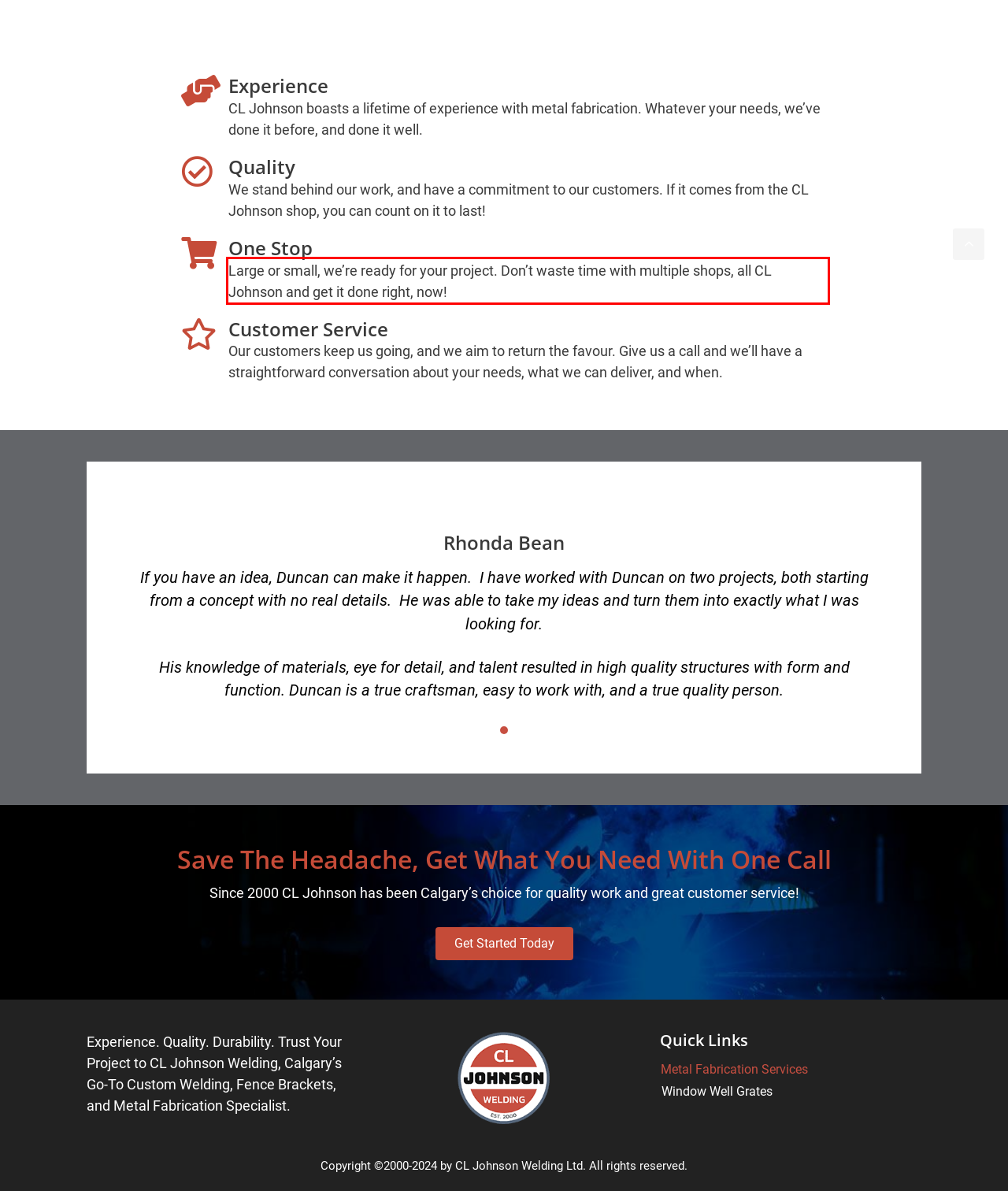From the given screenshot of a webpage, identify the red bounding box and extract the text content within it.

Large or small, we’re ready for your project. Don’t waste time with multiple shops, all CL Johnson and get it done right, now!